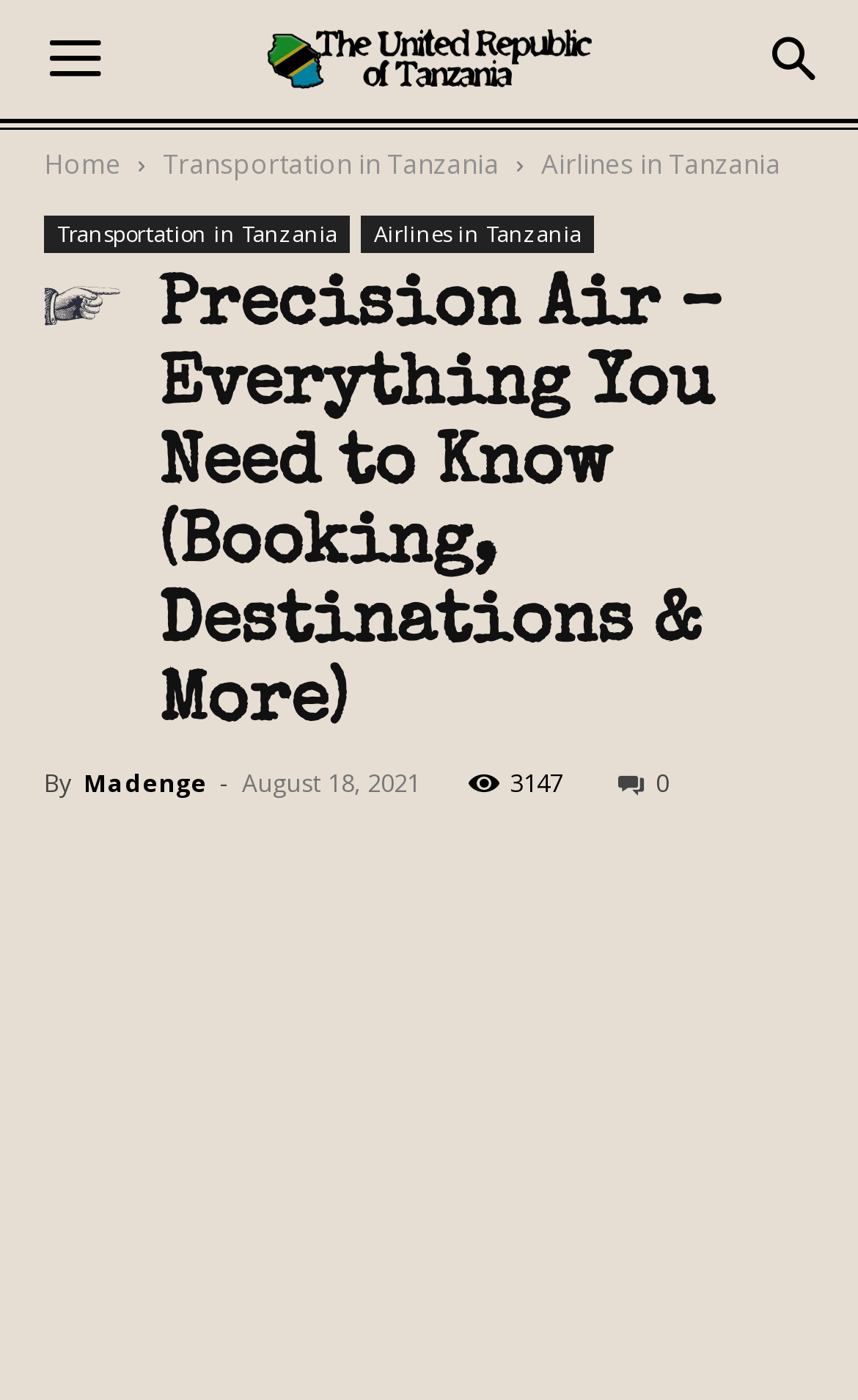Specify the bounding box coordinates for the region that must be clicked to perform the given instruction: "Go to home page".

[0.051, 0.104, 0.141, 0.13]